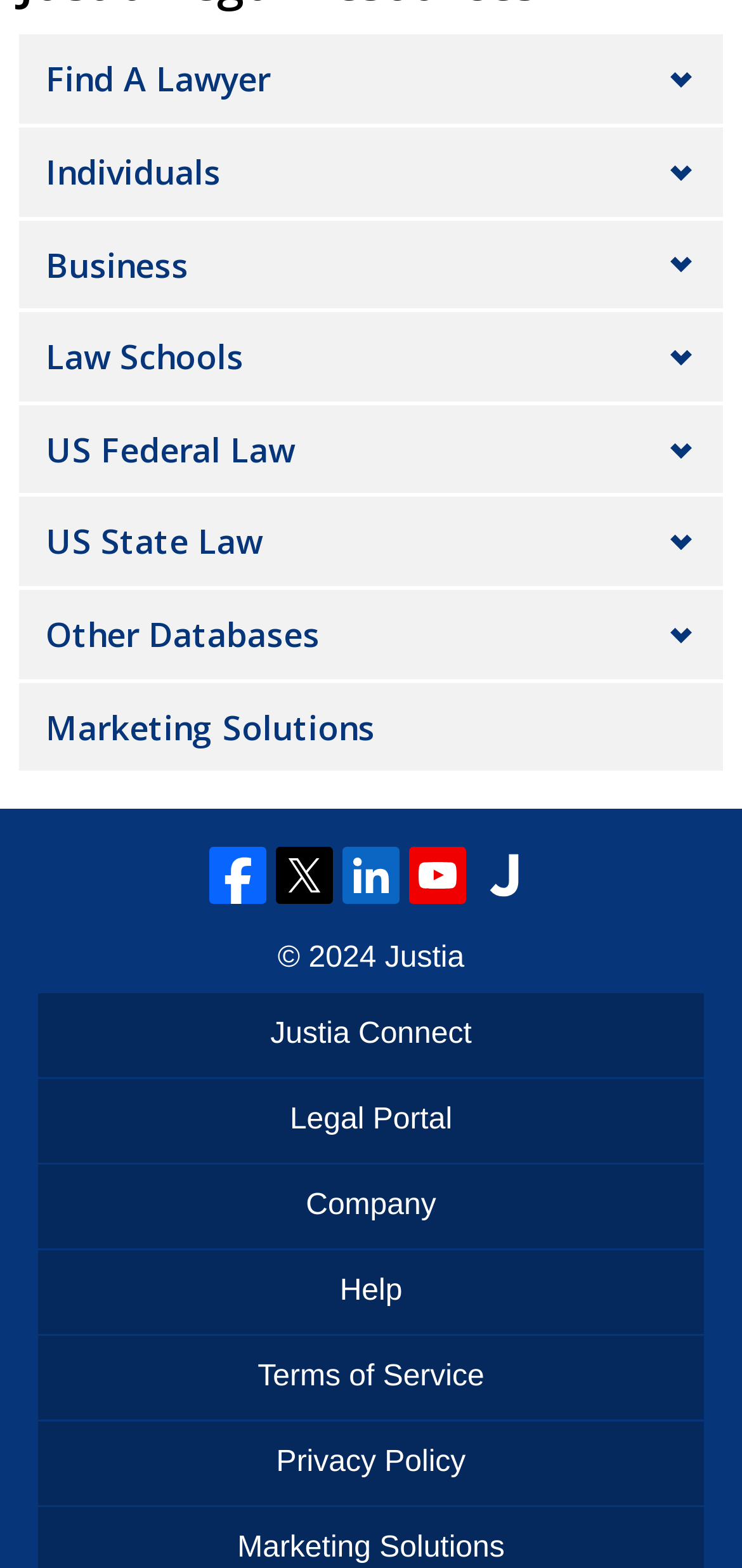Determine the bounding box coordinates of the UI element that matches the following description: "Legal Portal". The coordinates should be four float numbers between 0 and 1 in the format [left, top, right, bottom].

[0.051, 0.688, 0.949, 0.742]